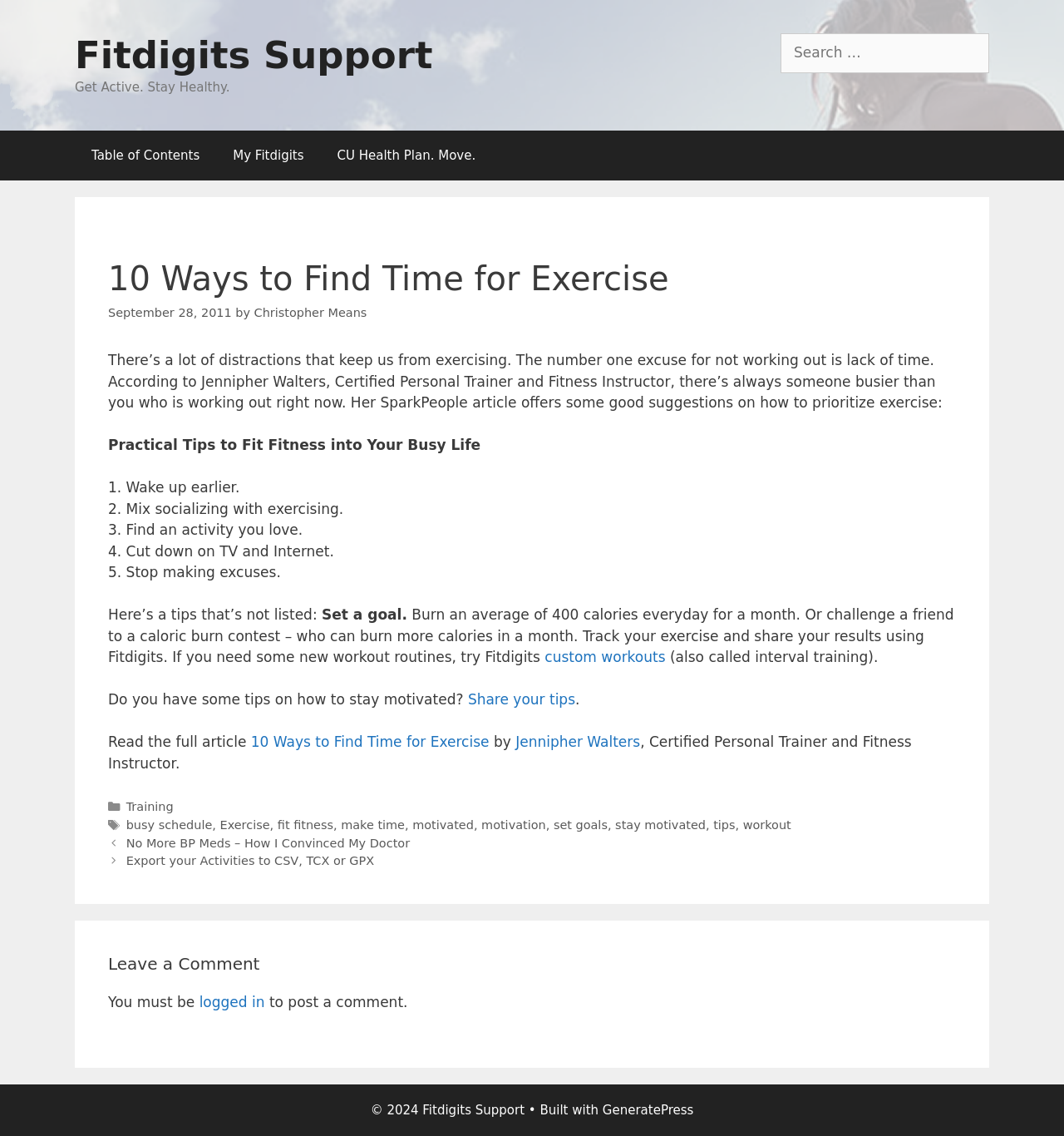What is the date of the article '10 Ways to Find Time for Exercise'?
Please provide a single word or phrase as your answer based on the image.

September 28, 2011